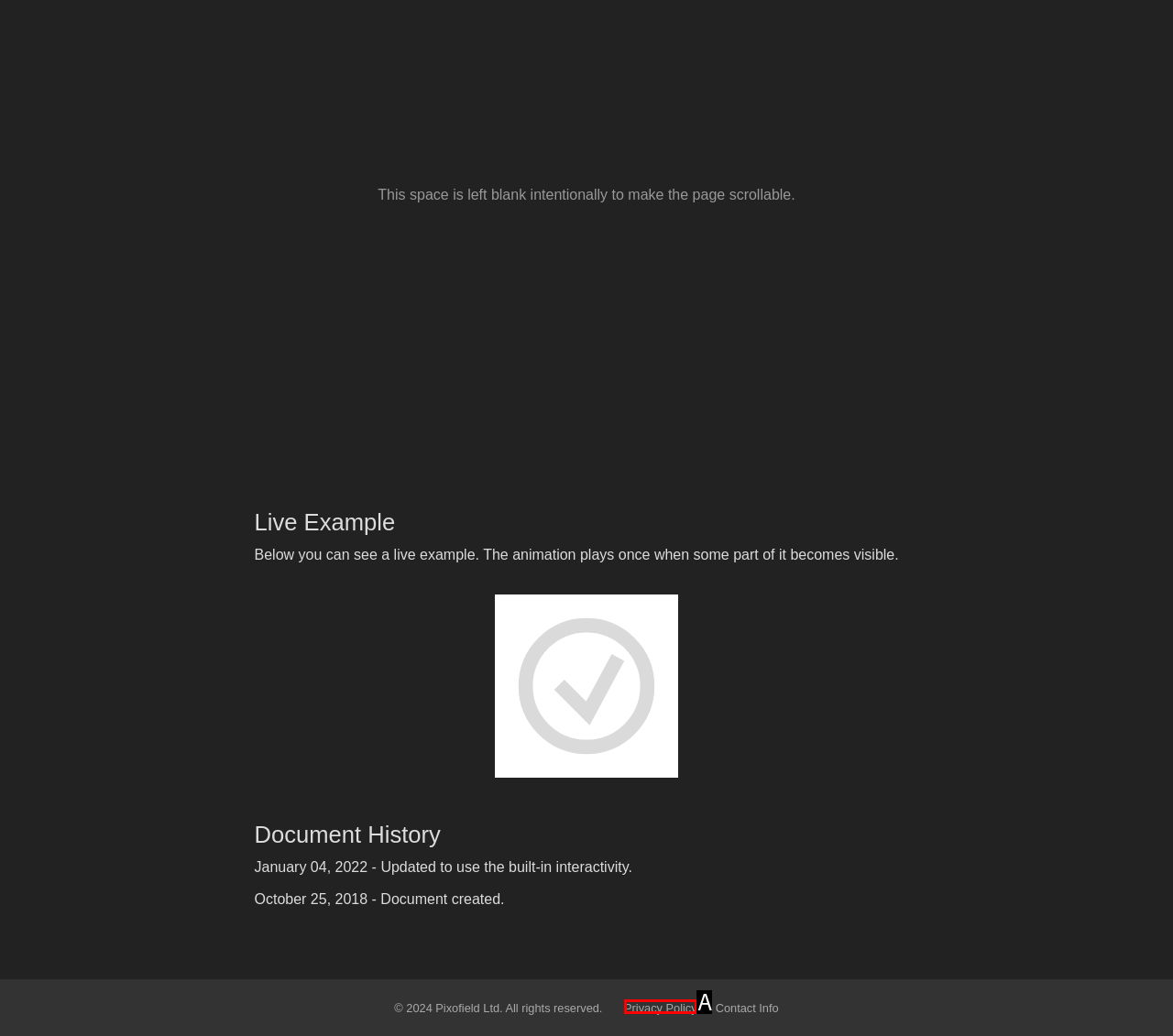Match the description: Privacy Policy to one of the options shown. Reply with the letter of the best match.

A